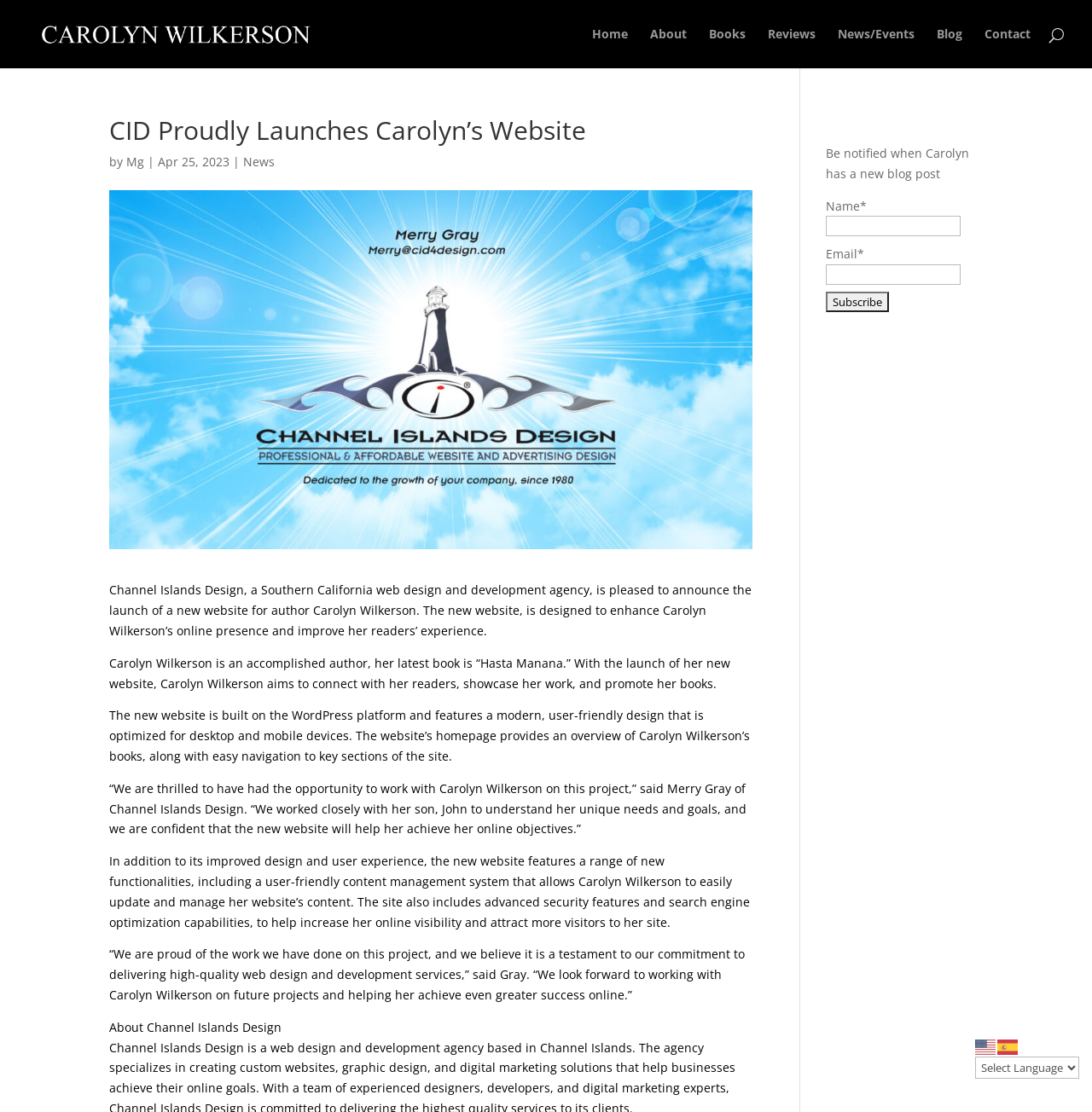Using the description "parent_node: Select Language title="Spanish"", locate and provide the bounding box of the UI element.

[0.913, 0.933, 0.934, 0.948]